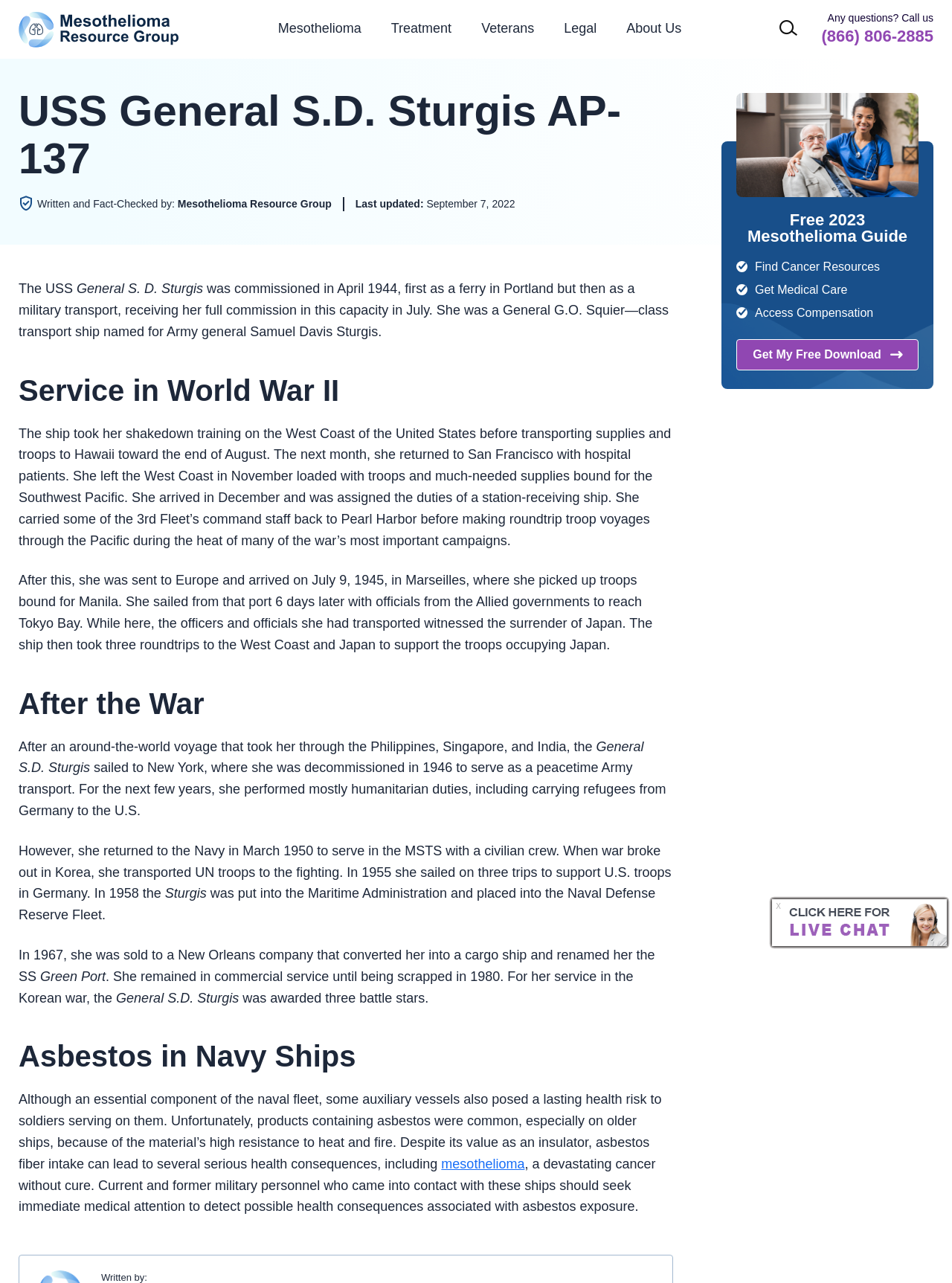What is the name of the ship described on this webpage?
Please respond to the question with a detailed and thorough explanation.

I found the answer by looking at the heading 'USS General S.D. Sturgis AP-137' which is a prominent element on the webpage, indicating that the webpage is about this ship.